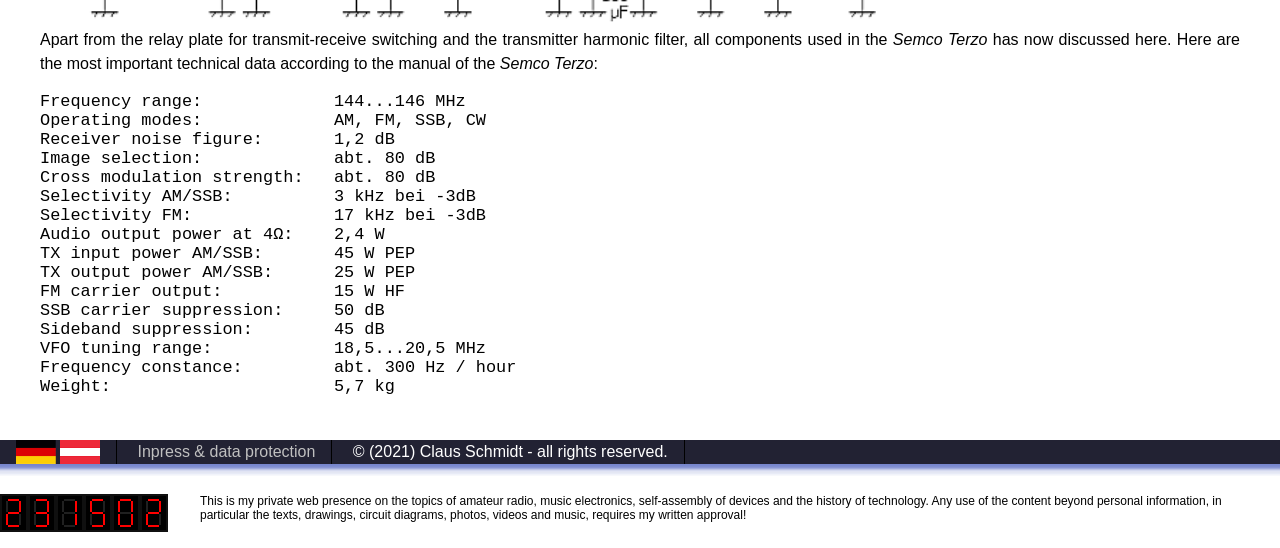Using the provided element description: "Inpress & data protection", identify the bounding box coordinates. The coordinates should be four floats between 0 and 1 in the order [left, top, right, bottom].

[0.107, 0.838, 0.246, 0.869]